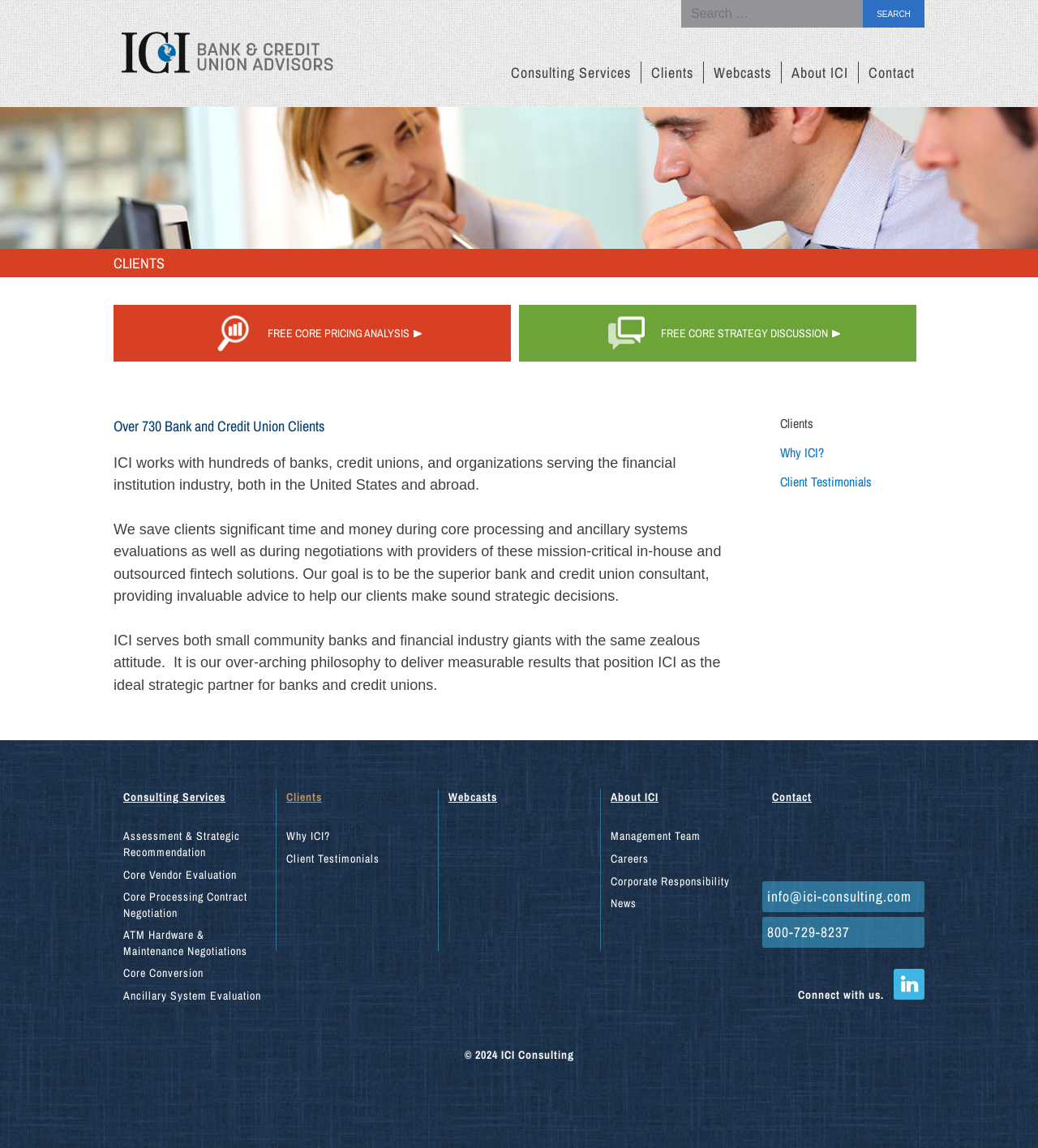Predict the bounding box of the UI element based on the description: "LinkedIn". The coordinates should be four float numbers between 0 and 1, formatted as [left, top, right, bottom].

[0.861, 0.844, 0.891, 0.871]